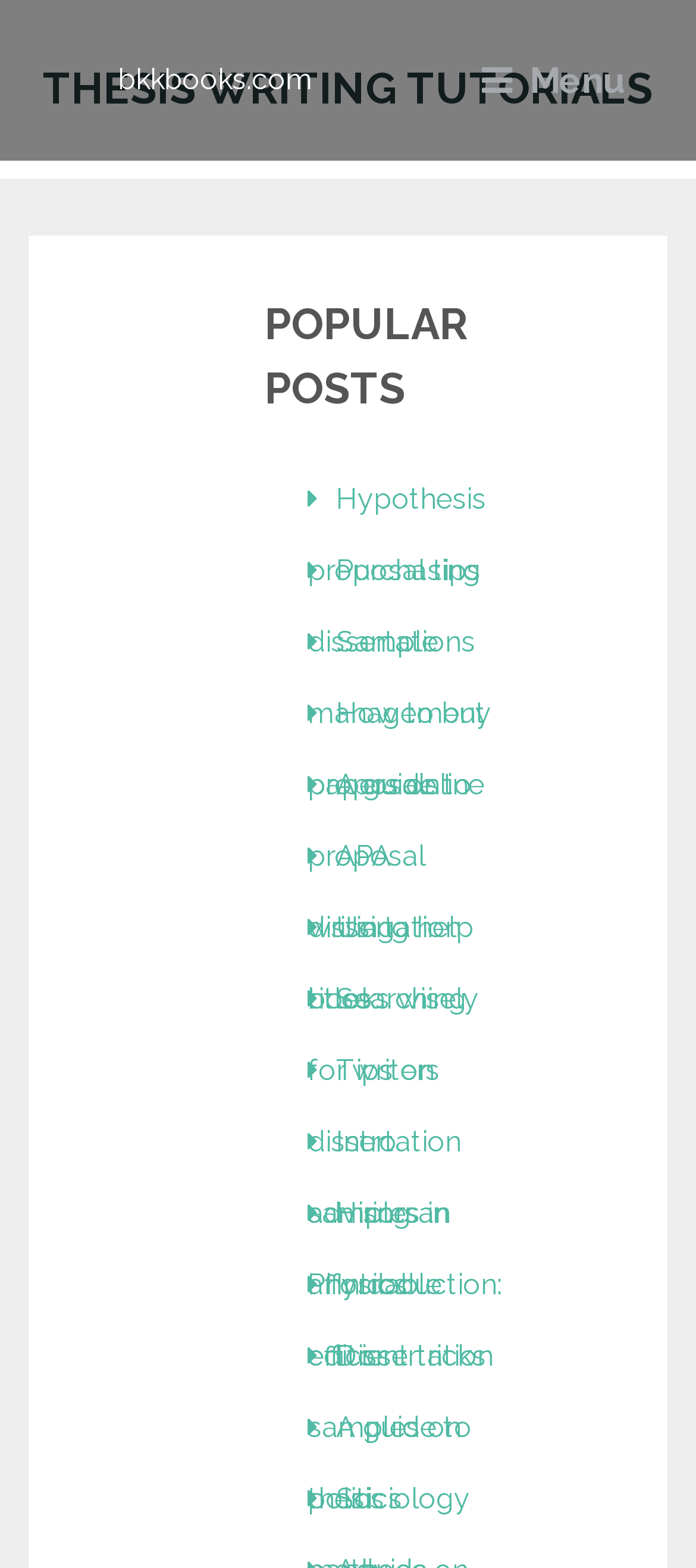Respond to the question below with a single word or phrase:
How many links are listed under 'POPULAR POSTS'?

15